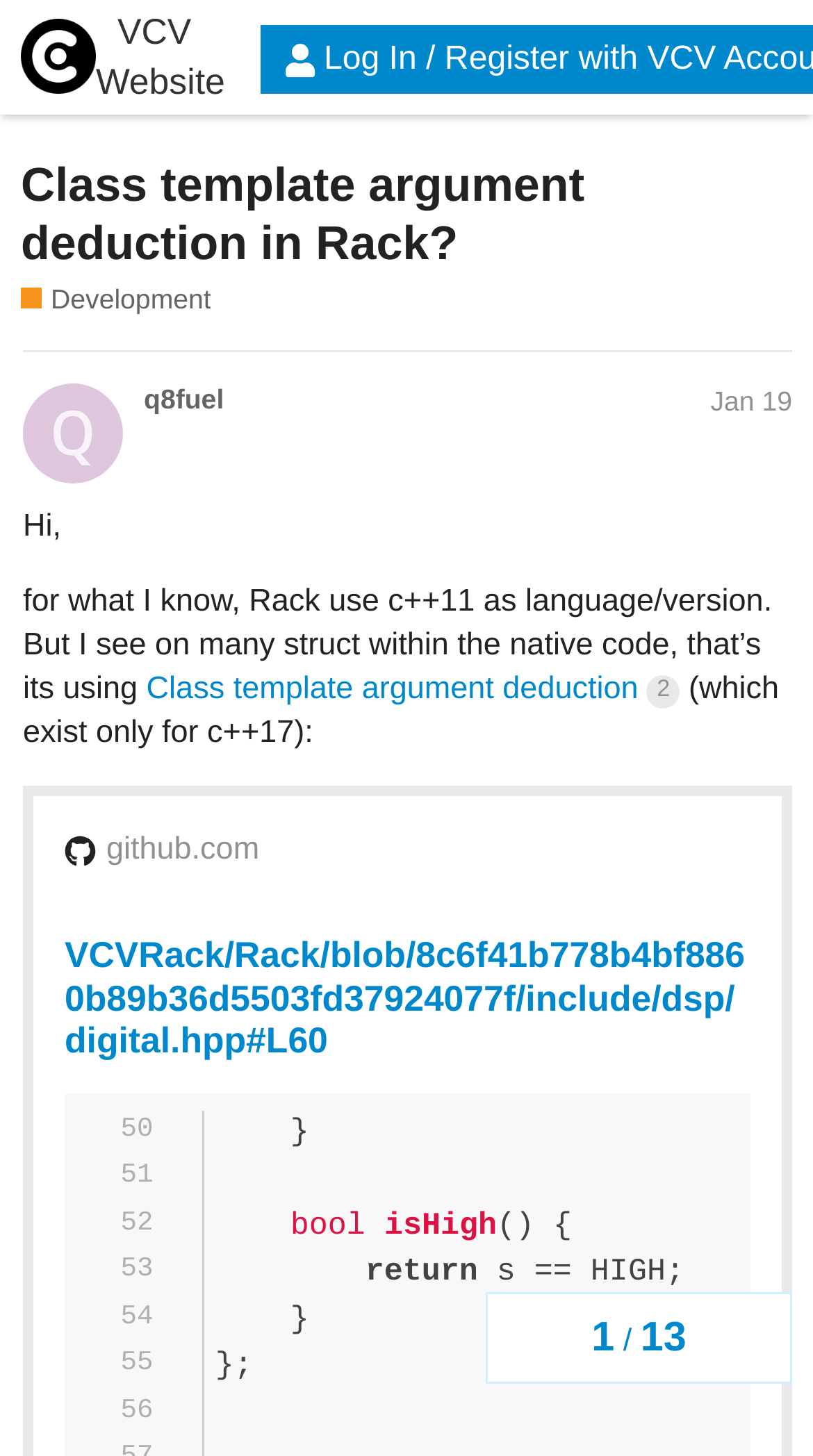Identify and provide the title of the webpage.

Class template argument deduction in Rack?